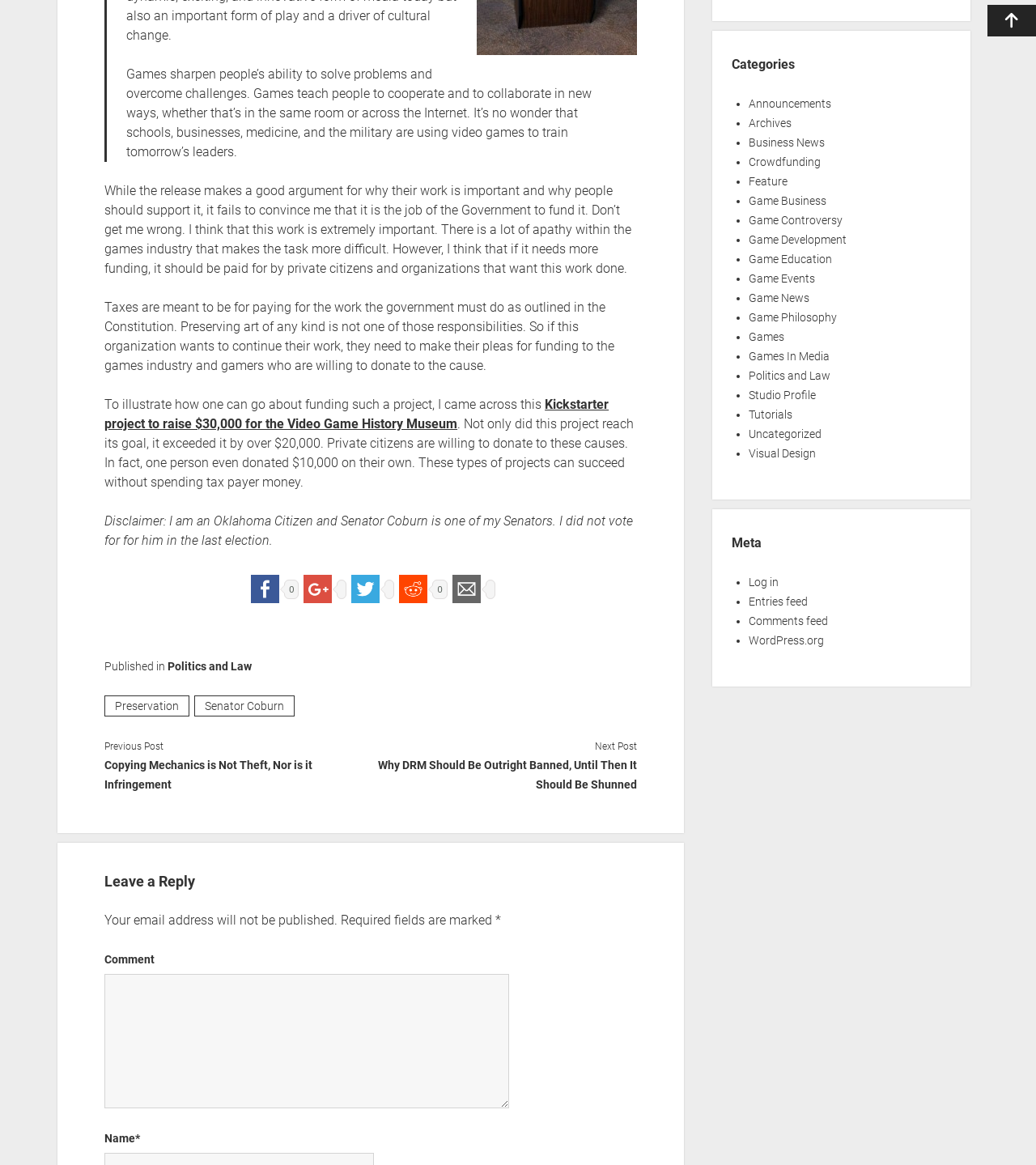Determine the bounding box coordinates for the region that must be clicked to execute the following instruction: "Share on facebook".

[0.238, 0.492, 0.289, 0.507]